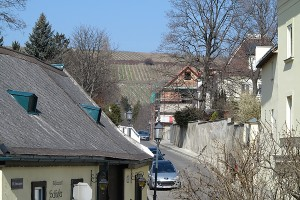Give a succinct answer to this question in a single word or phrase: 
What is the significance of Heiligenstadt in music history?

Beethoven spent summers